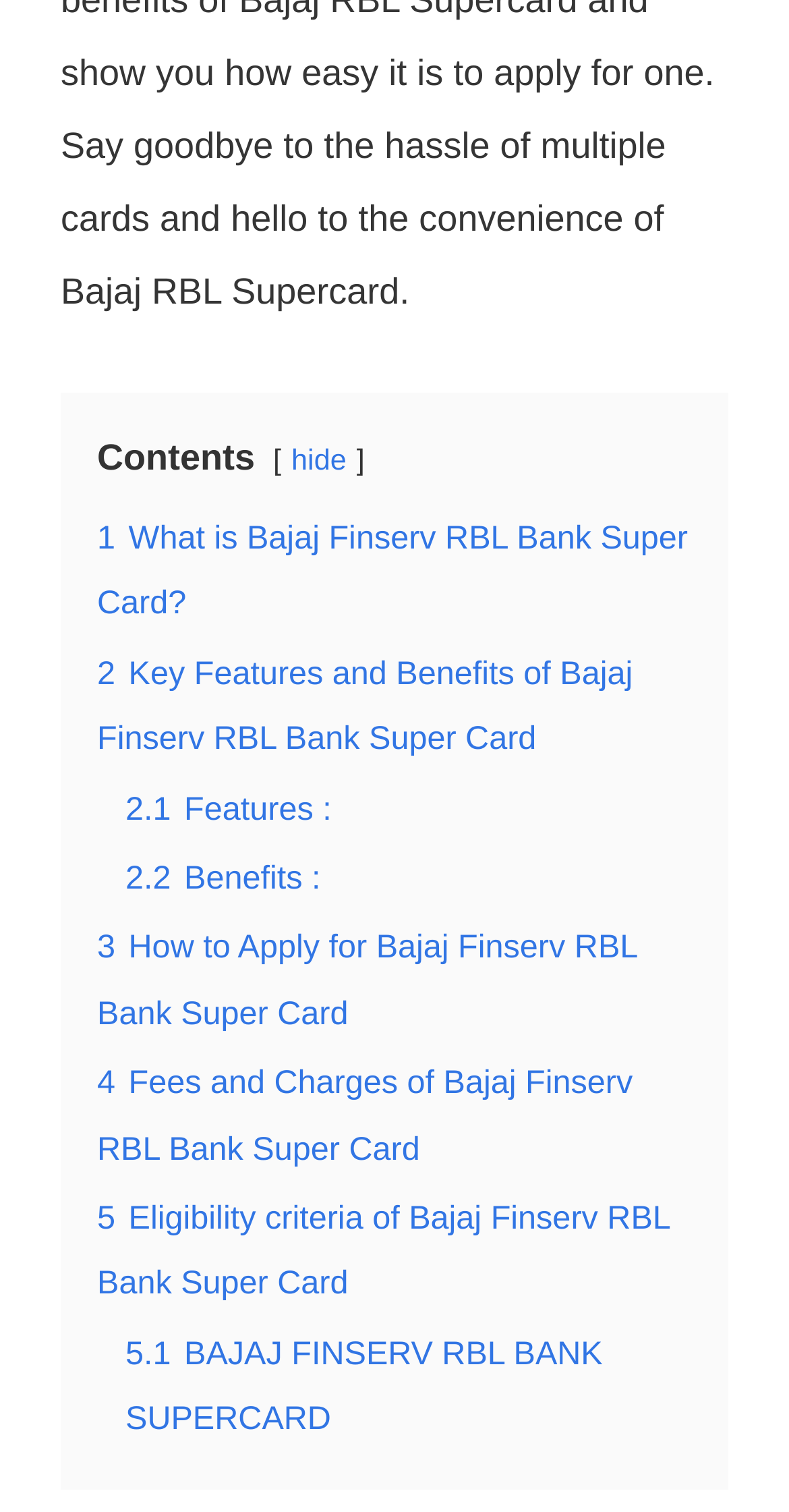Find the bounding box coordinates of the element you need to click on to perform this action: 'Click on 'How to Apply for Bajaj Finserv RBL Bank Super Card''. The coordinates should be represented by four float values between 0 and 1, in the format [left, top, right, bottom].

[0.123, 0.615, 0.807, 0.682]